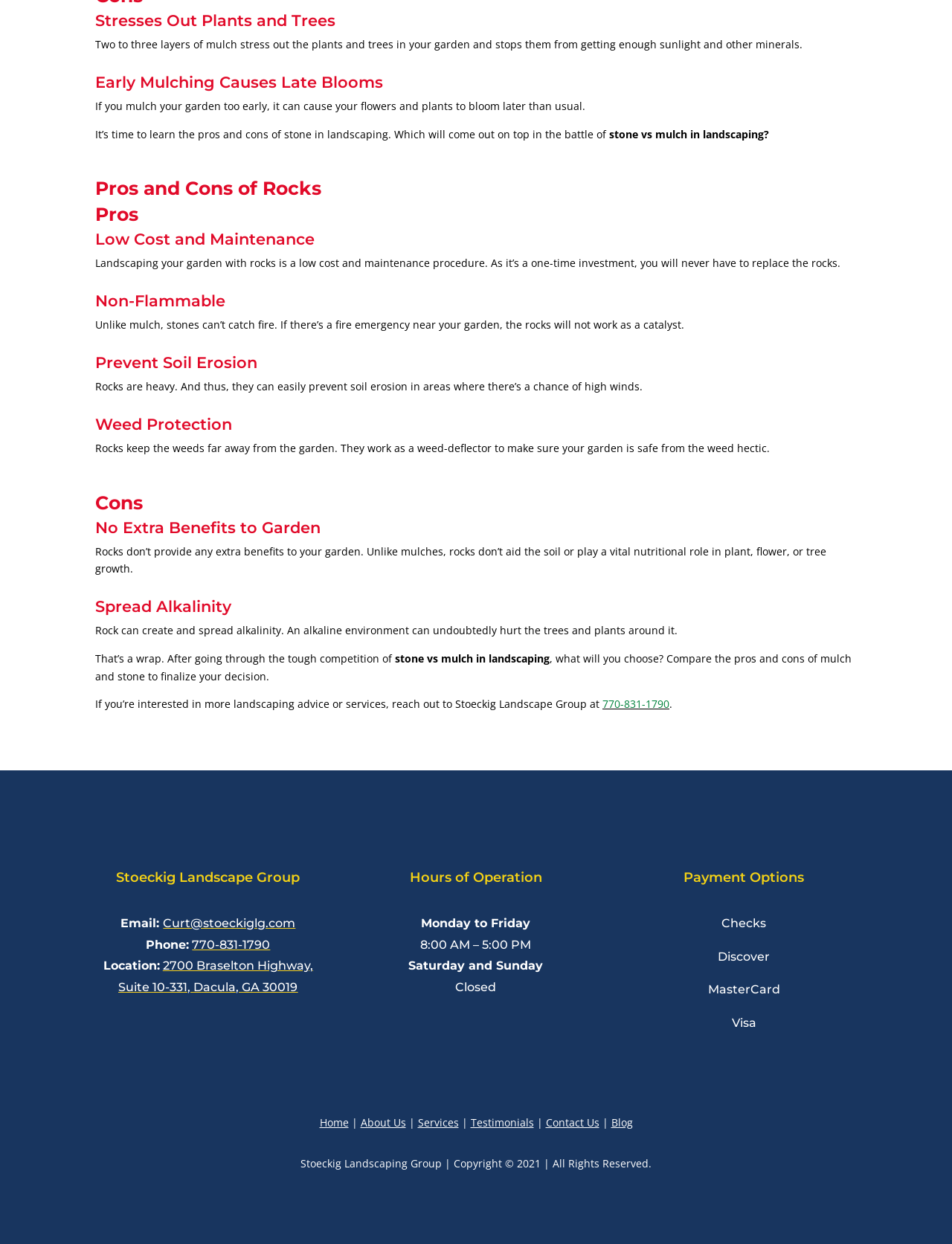Please determine the bounding box coordinates of the clickable area required to carry out the following instruction: "Check the 'Hours of Operation'". The coordinates must be four float numbers between 0 and 1, represented as [left, top, right, bottom].

[0.381, 0.692, 0.619, 0.724]